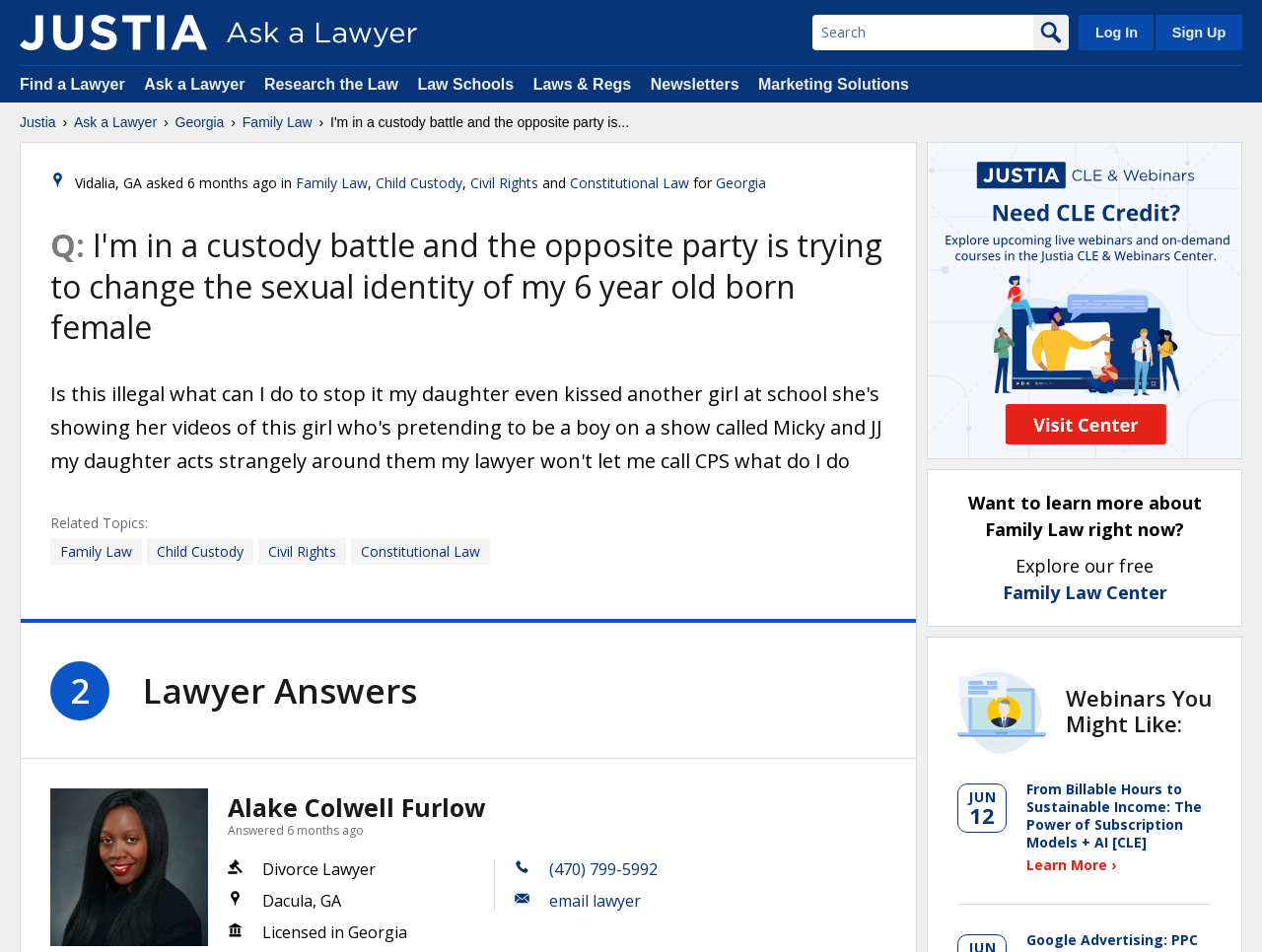Please specify the bounding box coordinates of the area that should be clicked to accomplish the following instruction: "Explore the Family Law Center". The coordinates should consist of four float numbers between 0 and 1, i.e., [left, top, right, bottom].

[0.794, 0.61, 0.925, 0.635]